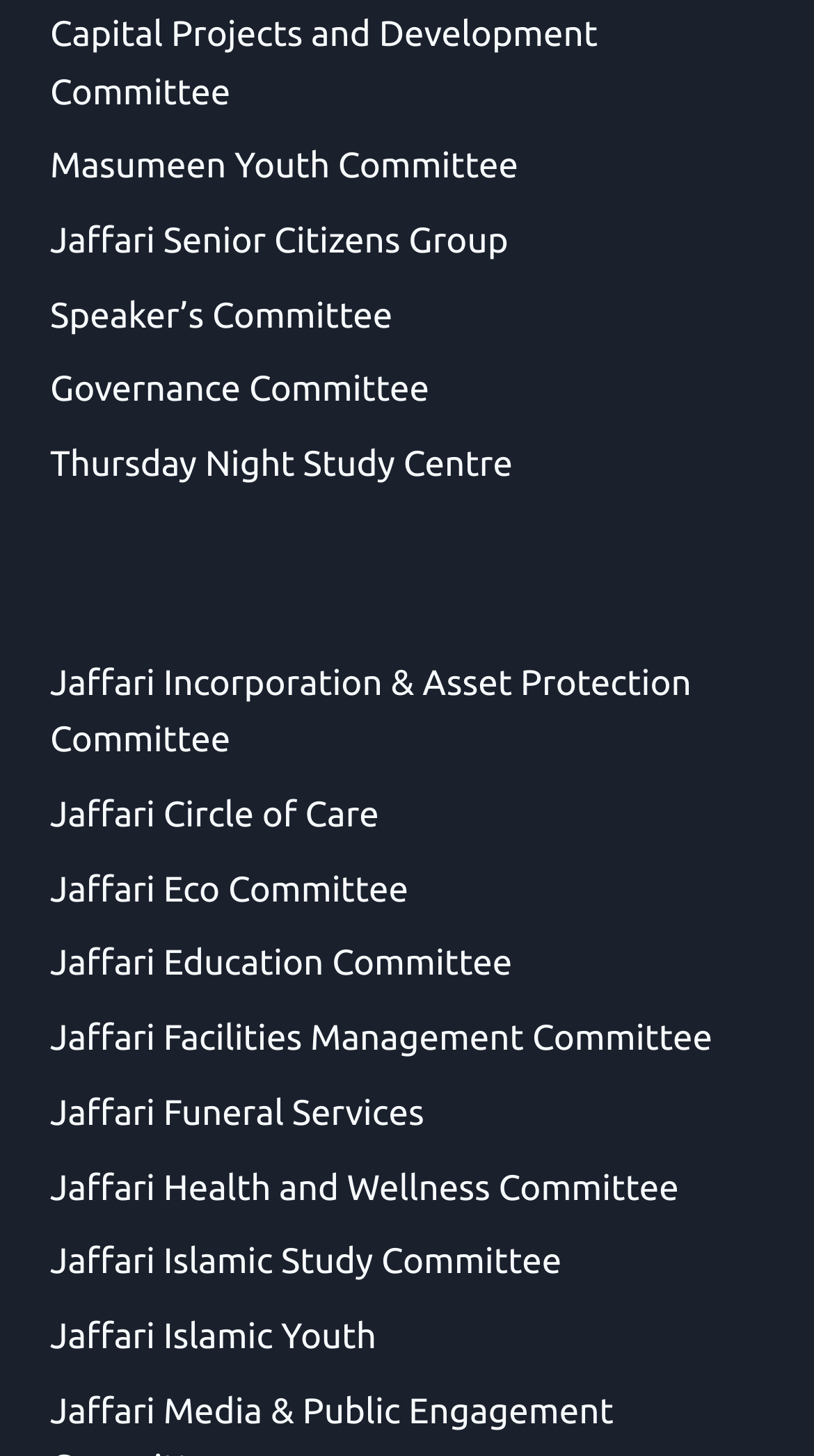Determine the bounding box coordinates of the clickable region to follow the instruction: "explore Jaffari Education Committee".

[0.062, 0.643, 0.629, 0.682]